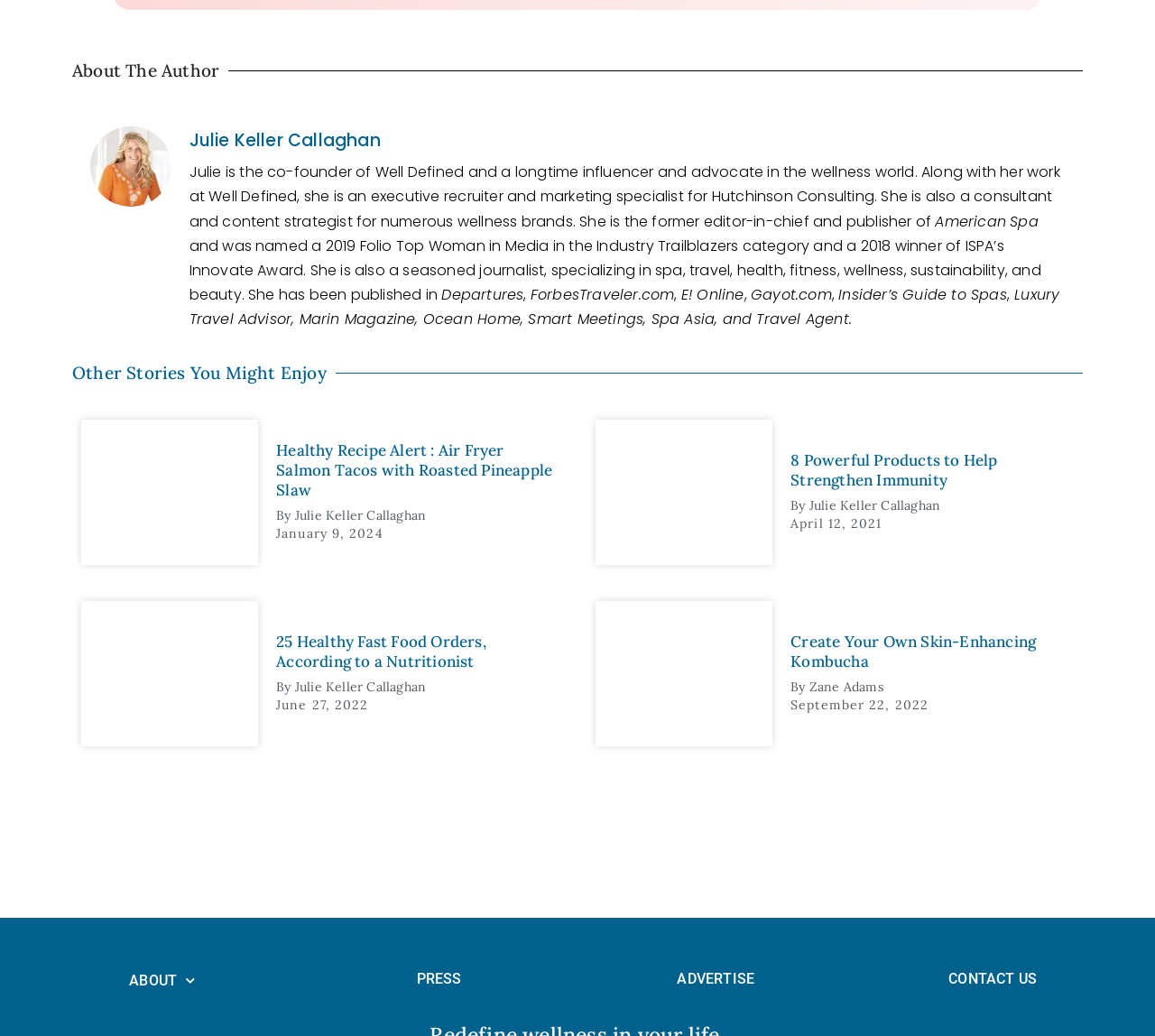How many healthy fast food orders are mentioned in the article? Look at the image and give a one-word or short phrase answer.

25